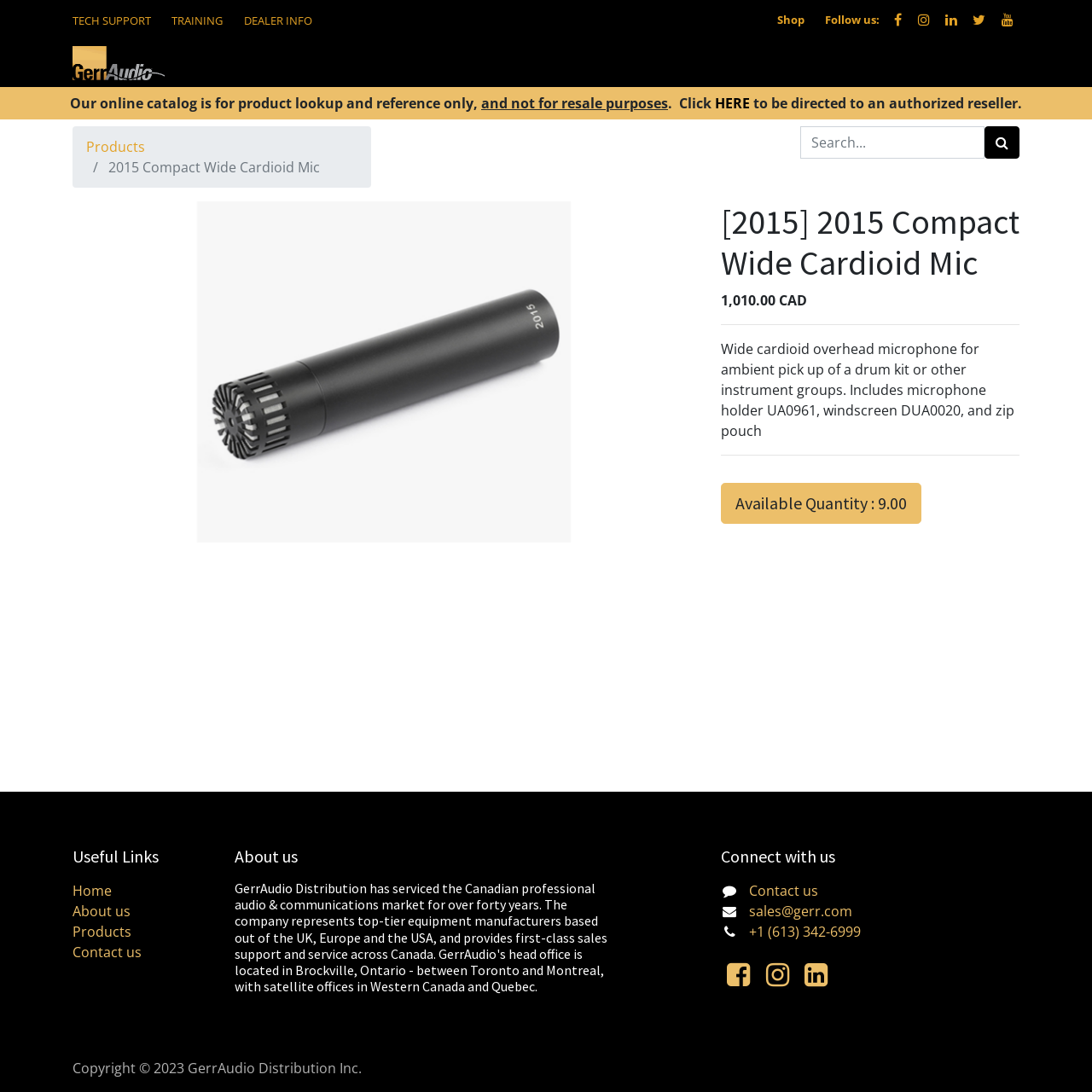Find the bounding box coordinates for the area that must be clicked to perform this action: "Check the Accessibility statement".

None